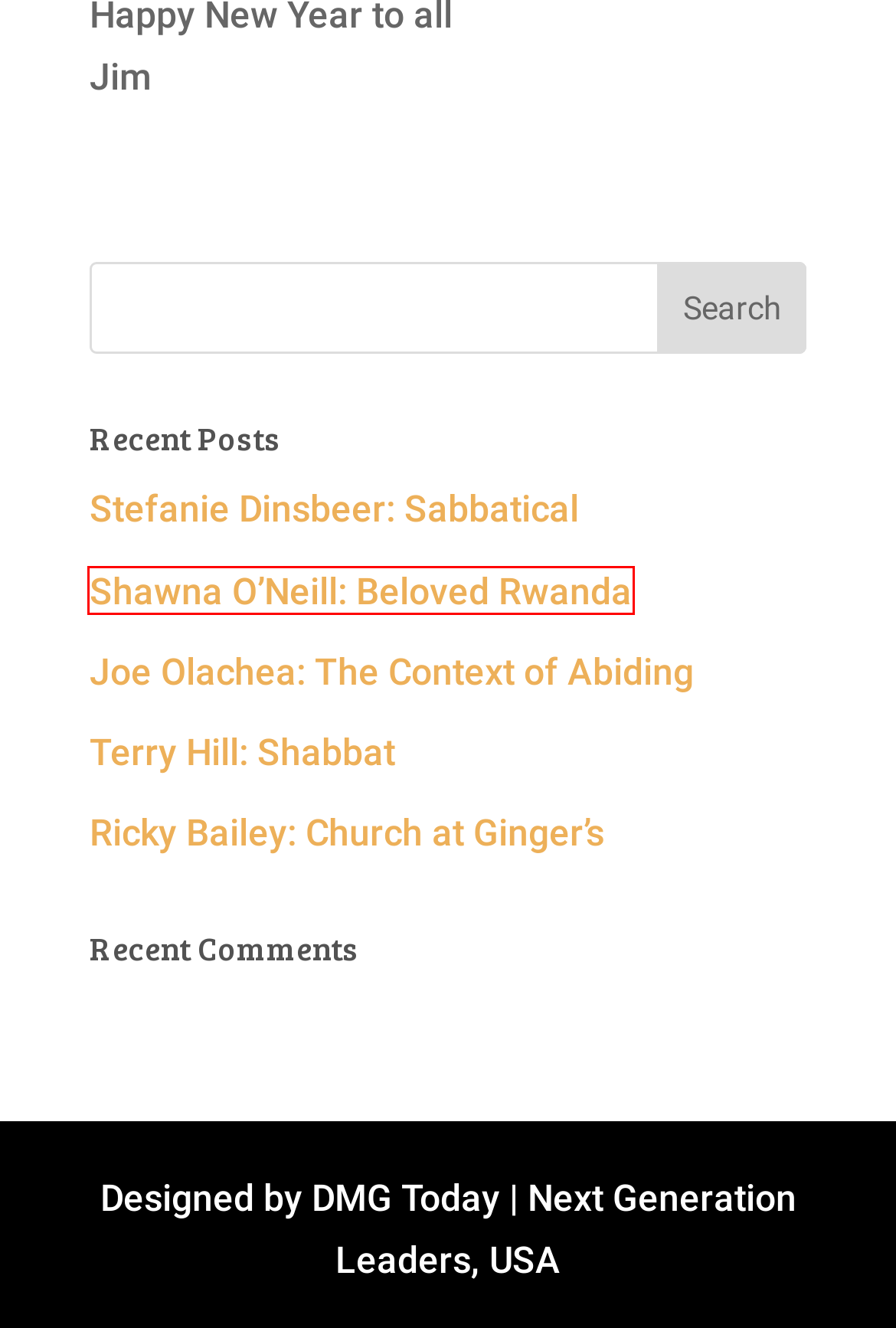Assess the screenshot of a webpage with a red bounding box and determine which webpage description most accurately matches the new page after clicking the element within the red box. Here are the options:
A. Ricky Bailey: Church at Ginger's - Next Generation Leaders
B. NGLC 2023 - Next Generation Leaders
C. administrator, Author at Next Generation Leaders
D. Terry Hill: Shabbat - Next Generation Leaders
E. Articles Archives - Next Generation Leaders
F. Stefanie Dinsbeer: Sabbatical - Next Generation Leaders
G. Joe Olachea: The Context of Abiding - Next Generation Leaders
H. Shawna O'Neill: Beloved Rwanda - Next Generation Leaders

H